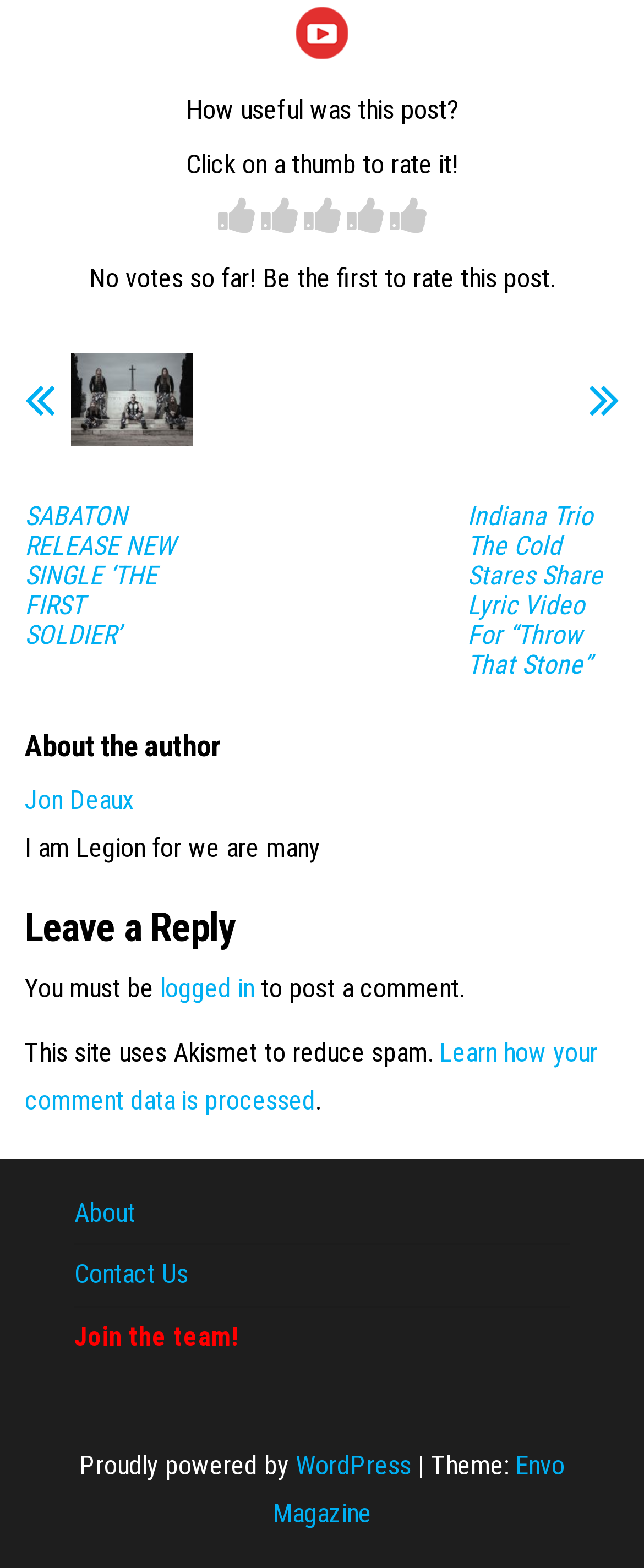Pinpoint the bounding box coordinates of the element to be clicked to execute the instruction: "Click on the 'About' link".

[0.115, 0.763, 0.21, 0.783]